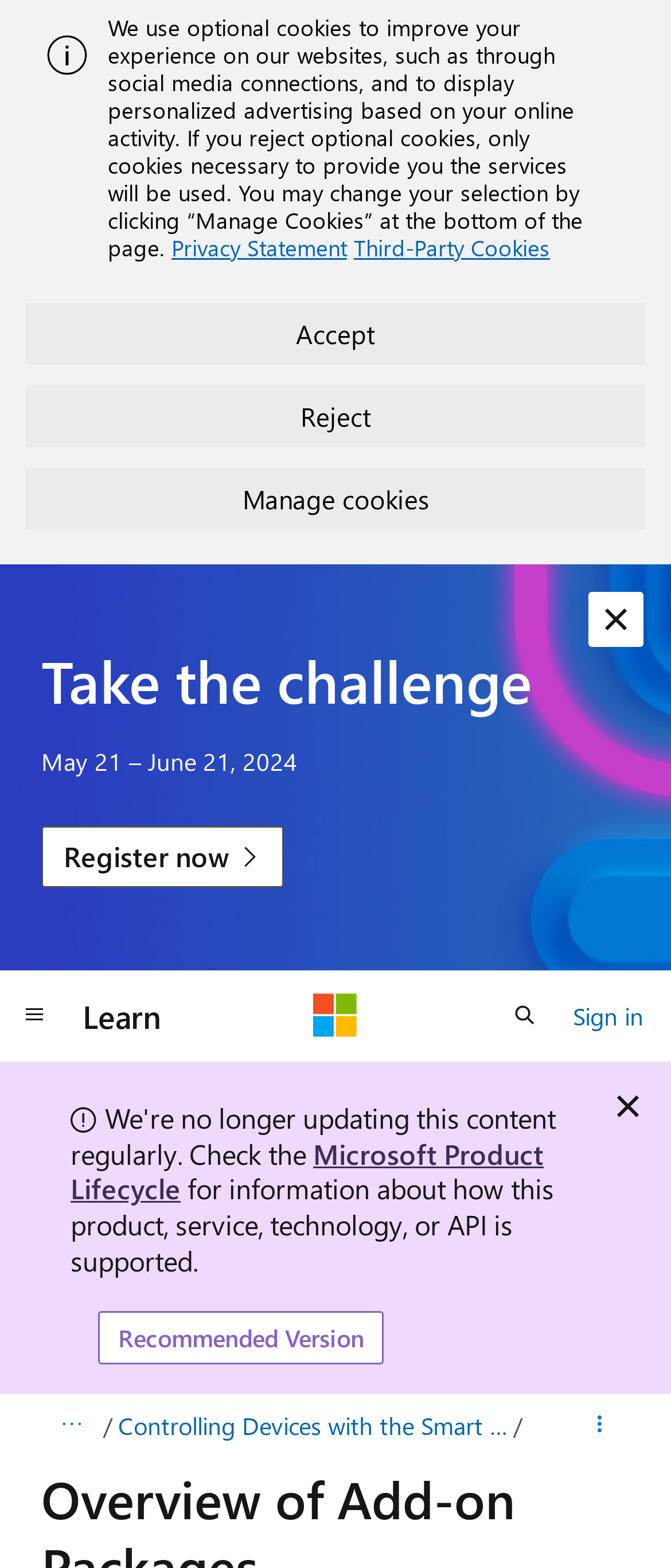Predict the bounding box coordinates of the area that should be clicked to accomplish the following instruction: "View Controlling Devices with the Smart Device Connectivity API". The bounding box coordinates should consist of four float numbers between 0 and 1, i.e., [left, top, right, bottom].

[0.176, 0.895, 0.756, 0.923]